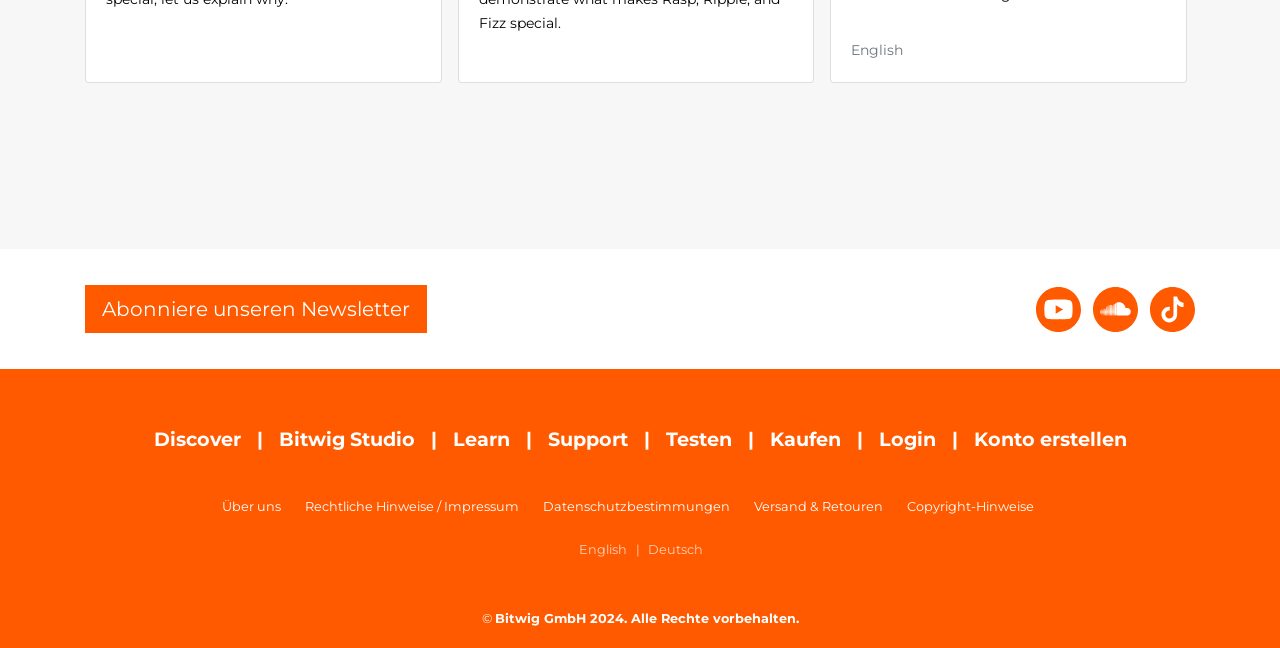Identify and provide the bounding box coordinates of the UI element described: "Abonniere unseren Newsletter". The coordinates should be formatted as [left, top, right, bottom], with each number being a float between 0 and 1.

[0.066, 0.44, 0.334, 0.514]